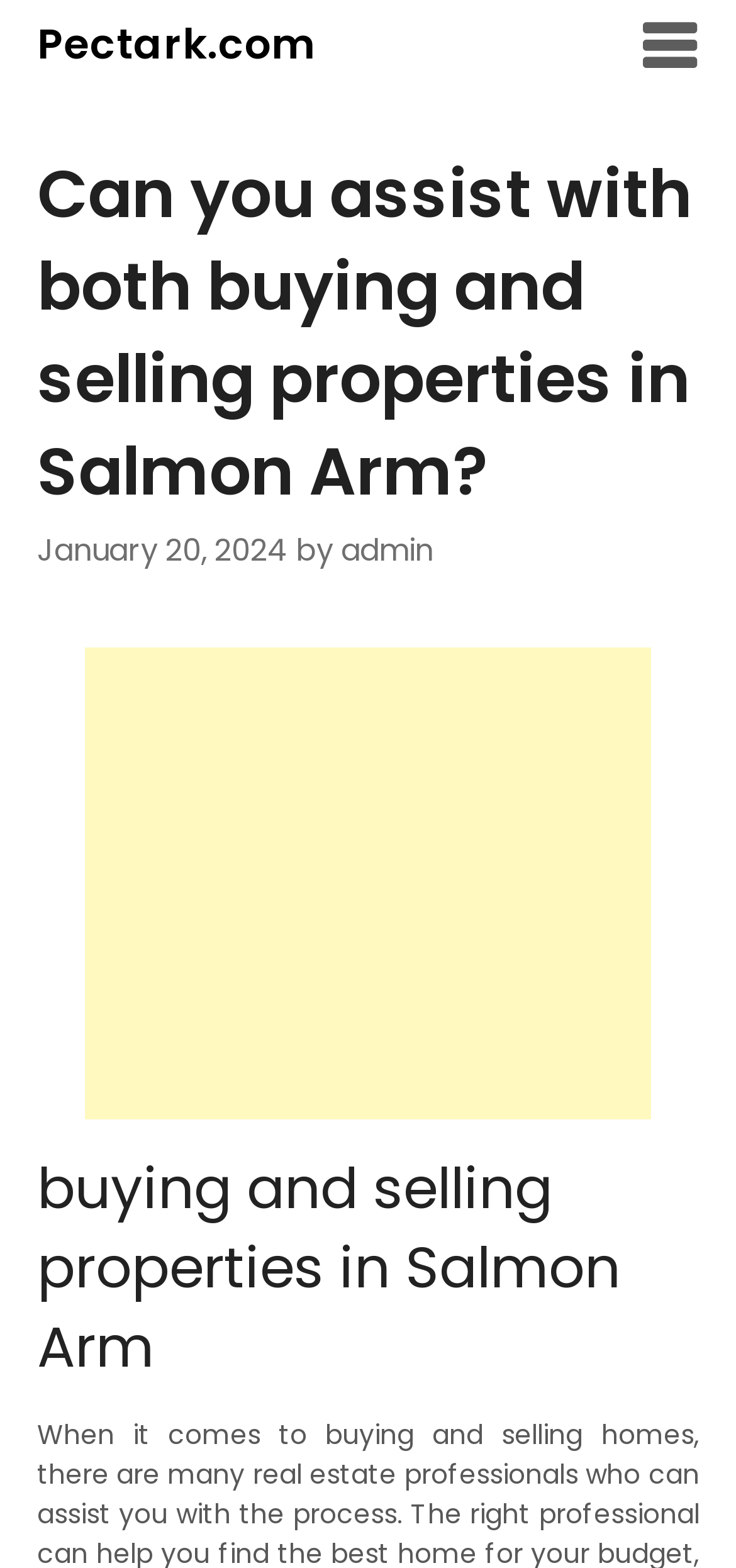Provide a short, one-word or phrase answer to the question below:
When was the article published?

January 20, 2024